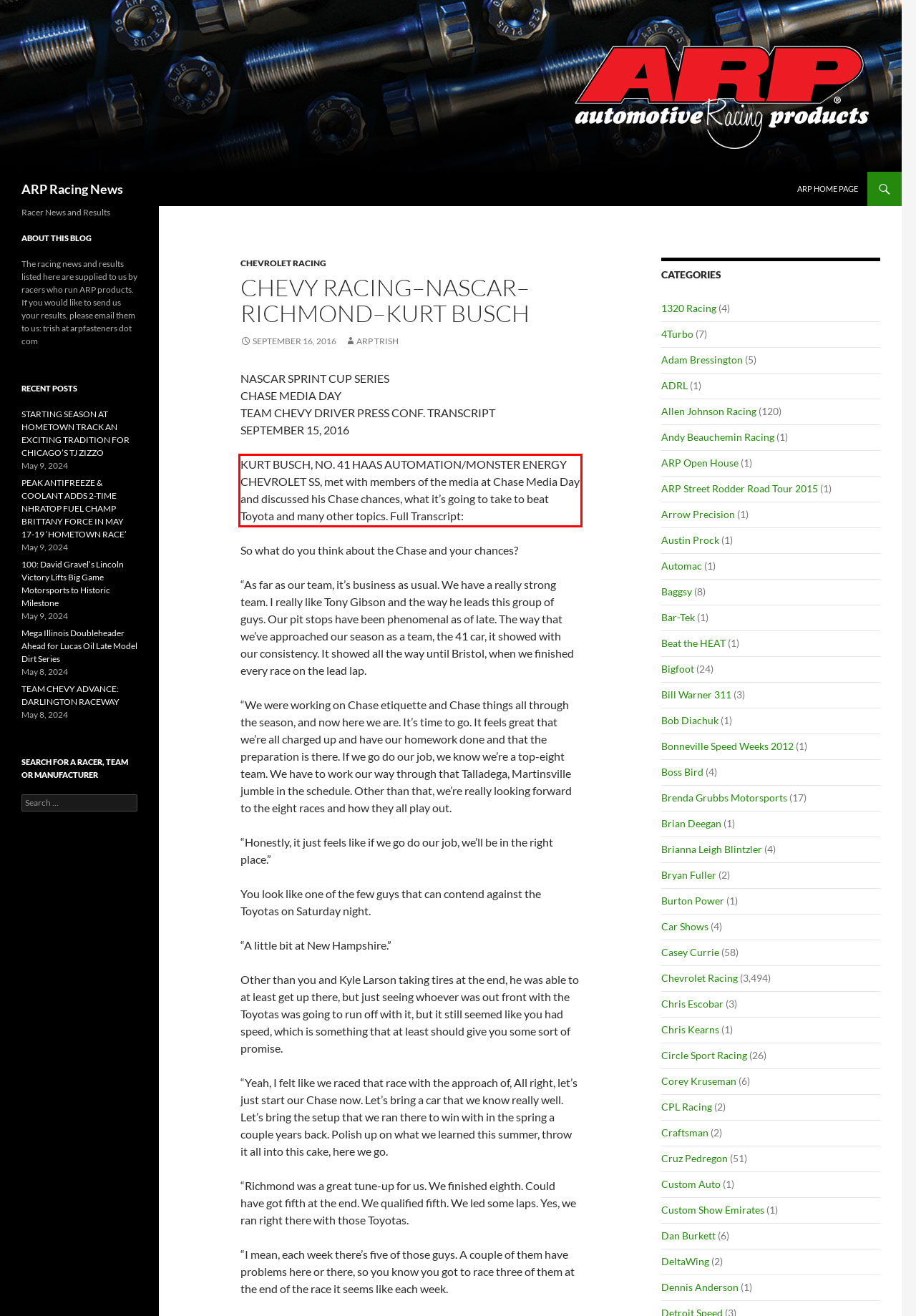Review the screenshot of the webpage and recognize the text inside the red rectangle bounding box. Provide the extracted text content.

KURT BUSCH, NO. 41 HAAS AUTOMATION/MONSTER ENERGY CHEVROLET SS, met with members of the media at Chase Media Day and discussed his Chase chances, what it’s going to take to beat Toyota and many other topics. Full Transcript: